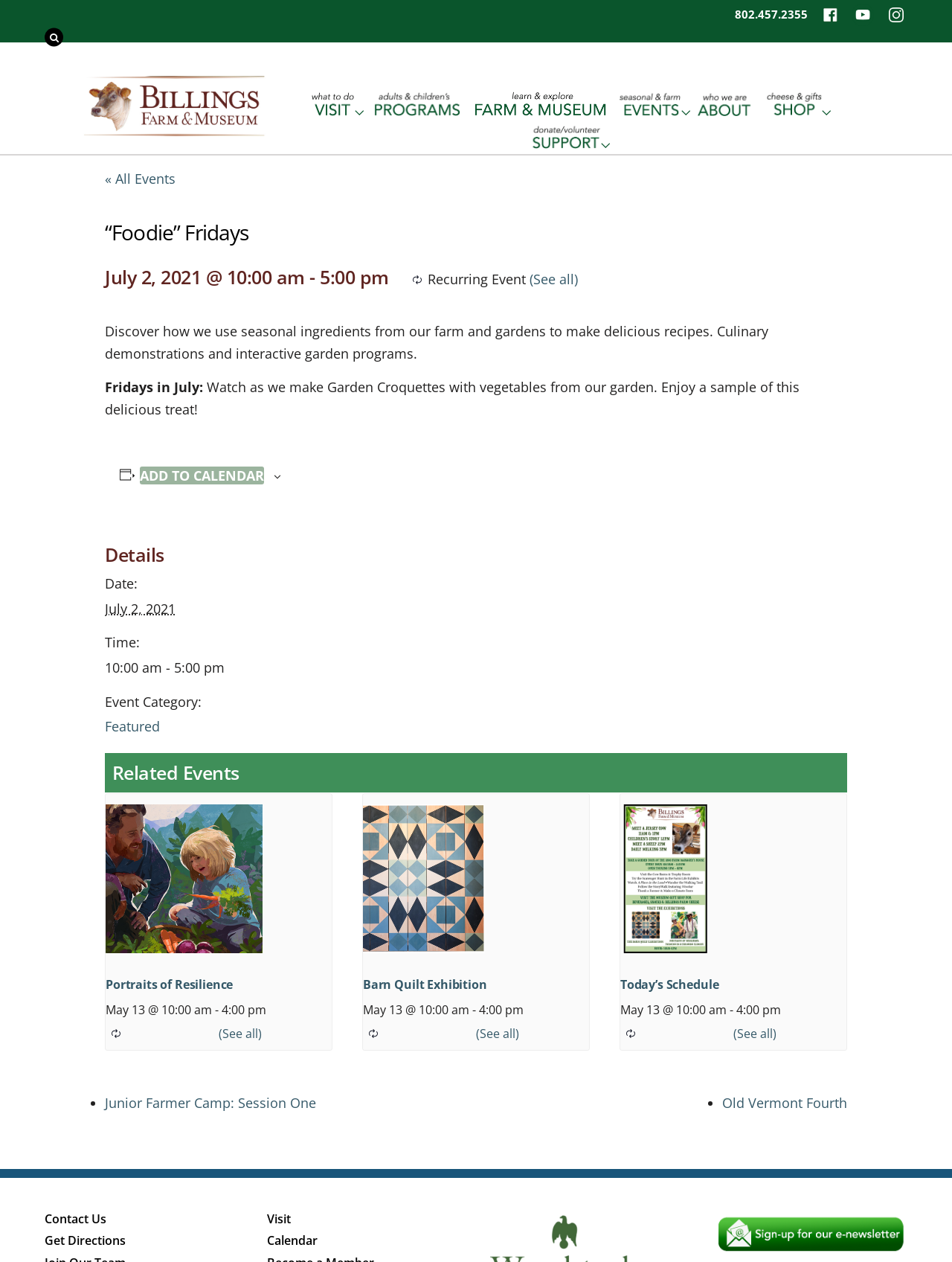Identify the bounding box coordinates of the clickable region necessary to fulfill the following instruction: "Contact Us". The bounding box coordinates should be four float numbers between 0 and 1, i.e., [left, top, right, bottom].

[0.047, 0.959, 0.112, 0.972]